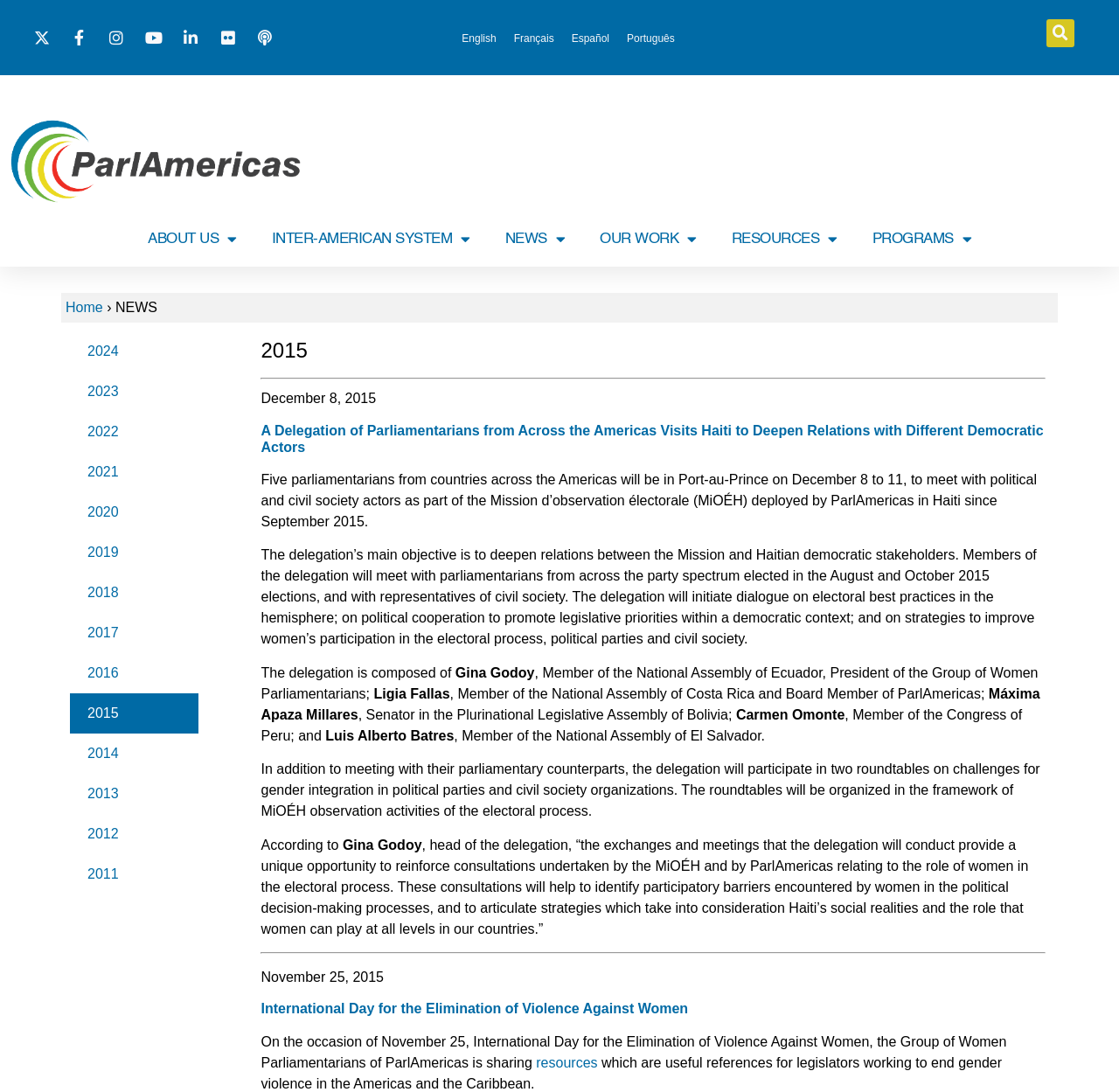Please locate the clickable area by providing the bounding box coordinates to follow this instruction: "Go to the next page".

None